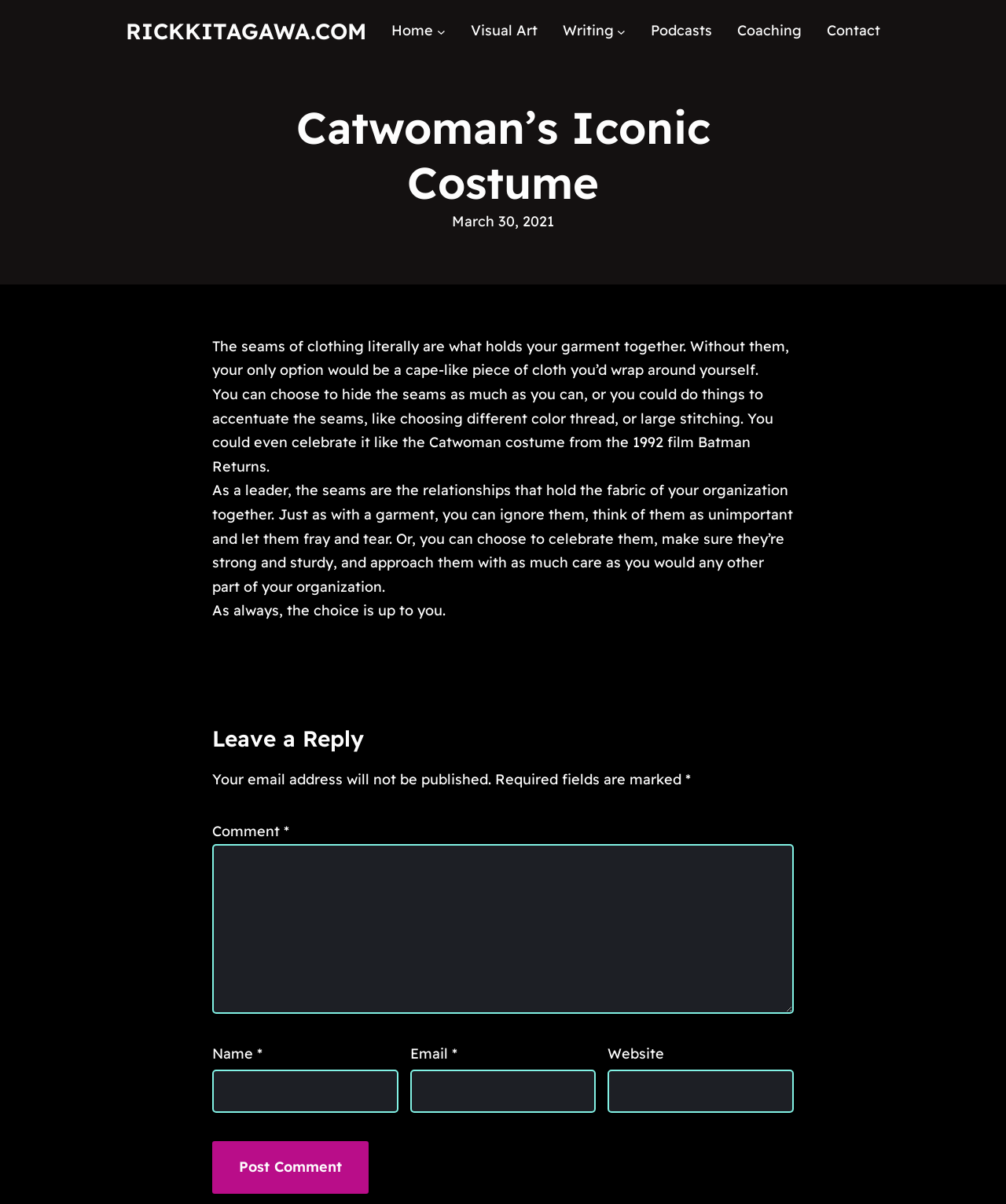Identify the bounding box coordinates for the element you need to click to achieve the following task: "Write a comment". Provide the bounding box coordinates as four float numbers between 0 and 1, in the form [left, top, right, bottom].

[0.211, 0.701, 0.789, 0.842]